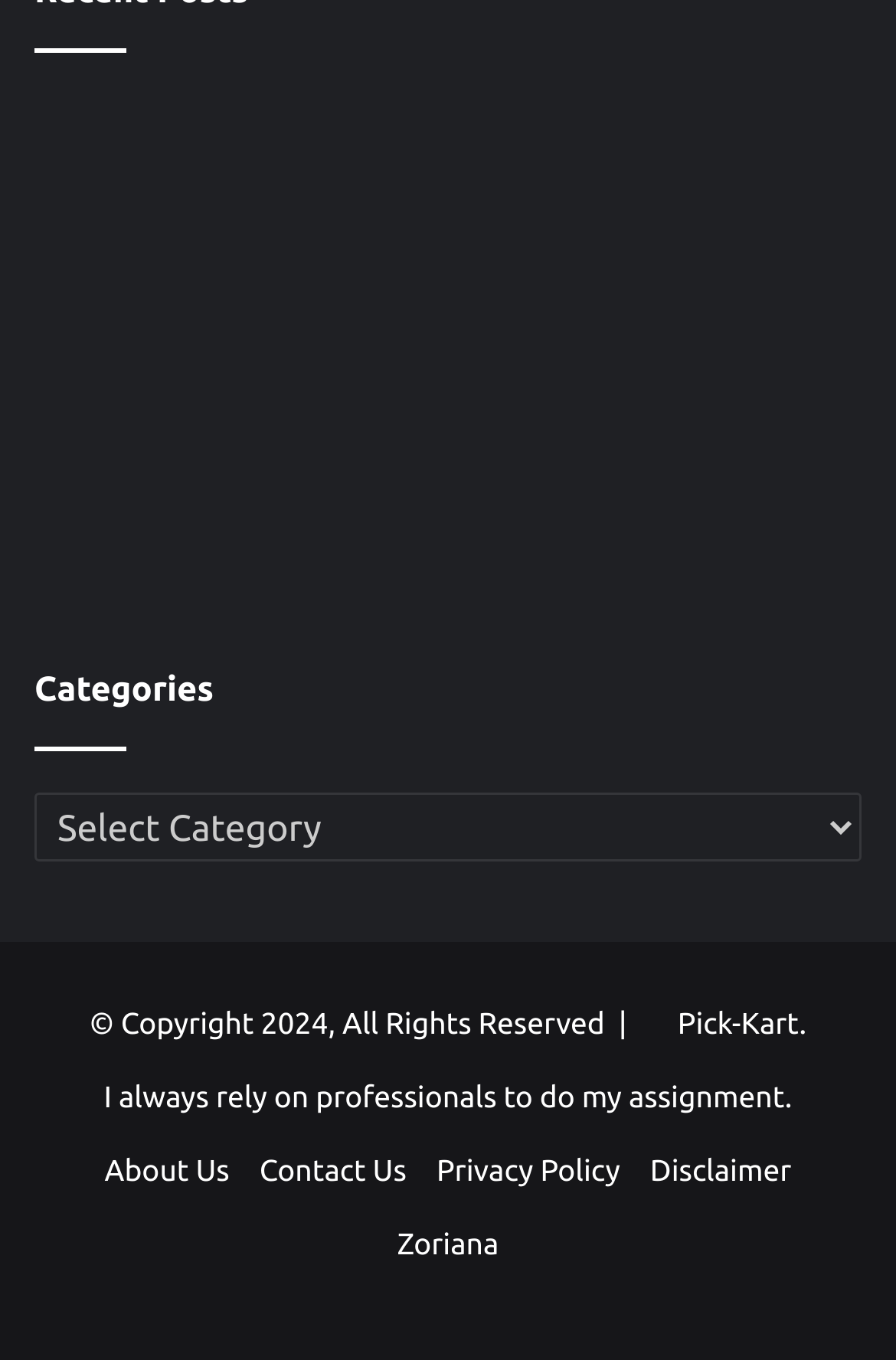Determine the bounding box coordinates for the clickable element to execute this instruction: "Visit the About Us page". Provide the coordinates as four float numbers between 0 and 1, i.e., [left, top, right, bottom].

[0.117, 0.849, 0.256, 0.873]